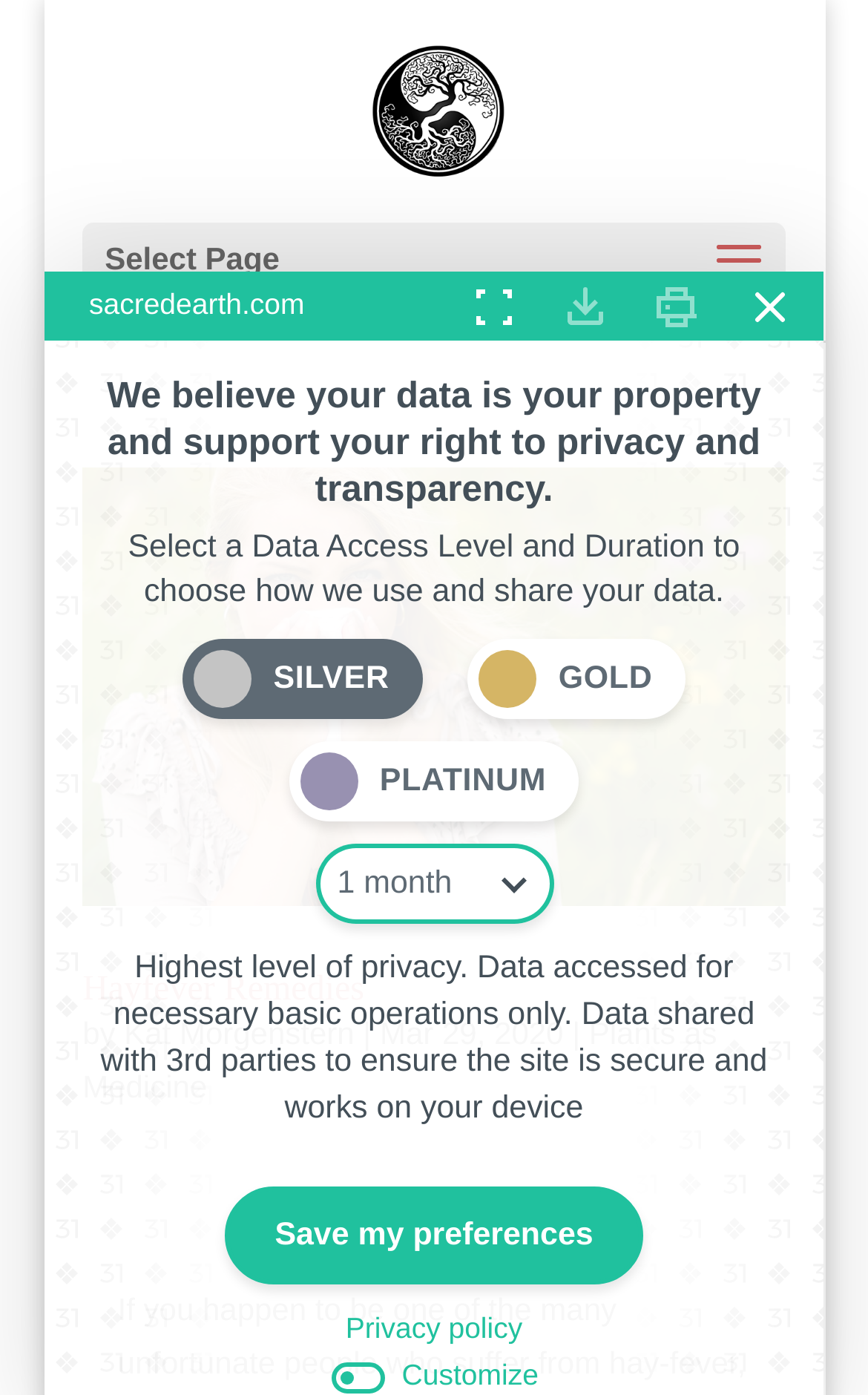What are the data access levels available?
Please provide a single word or phrase as your answer based on the image.

Silver, Gold, Platinum